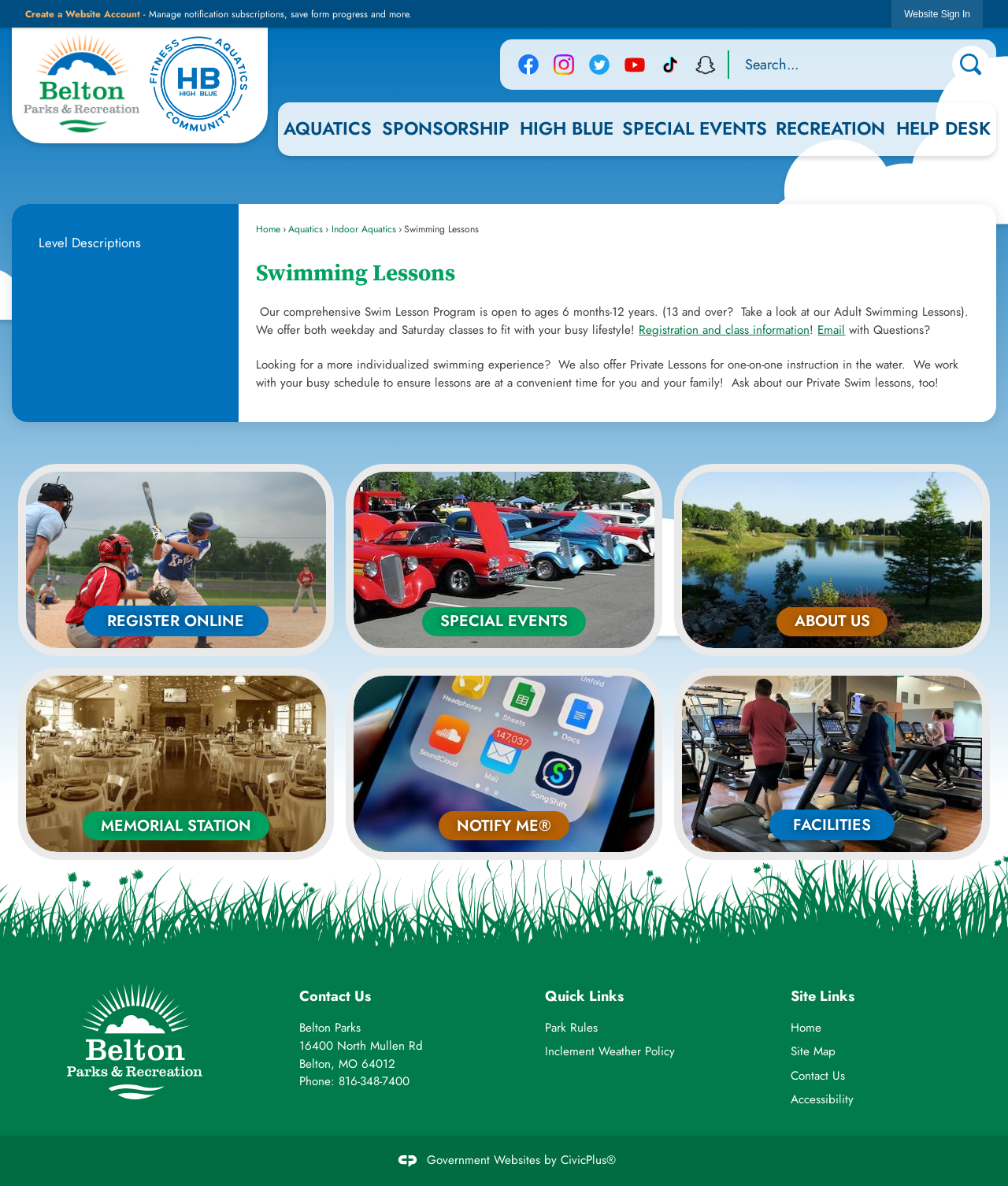Use a single word or phrase to answer the question: What is the phone number of the park?

816-348-7400